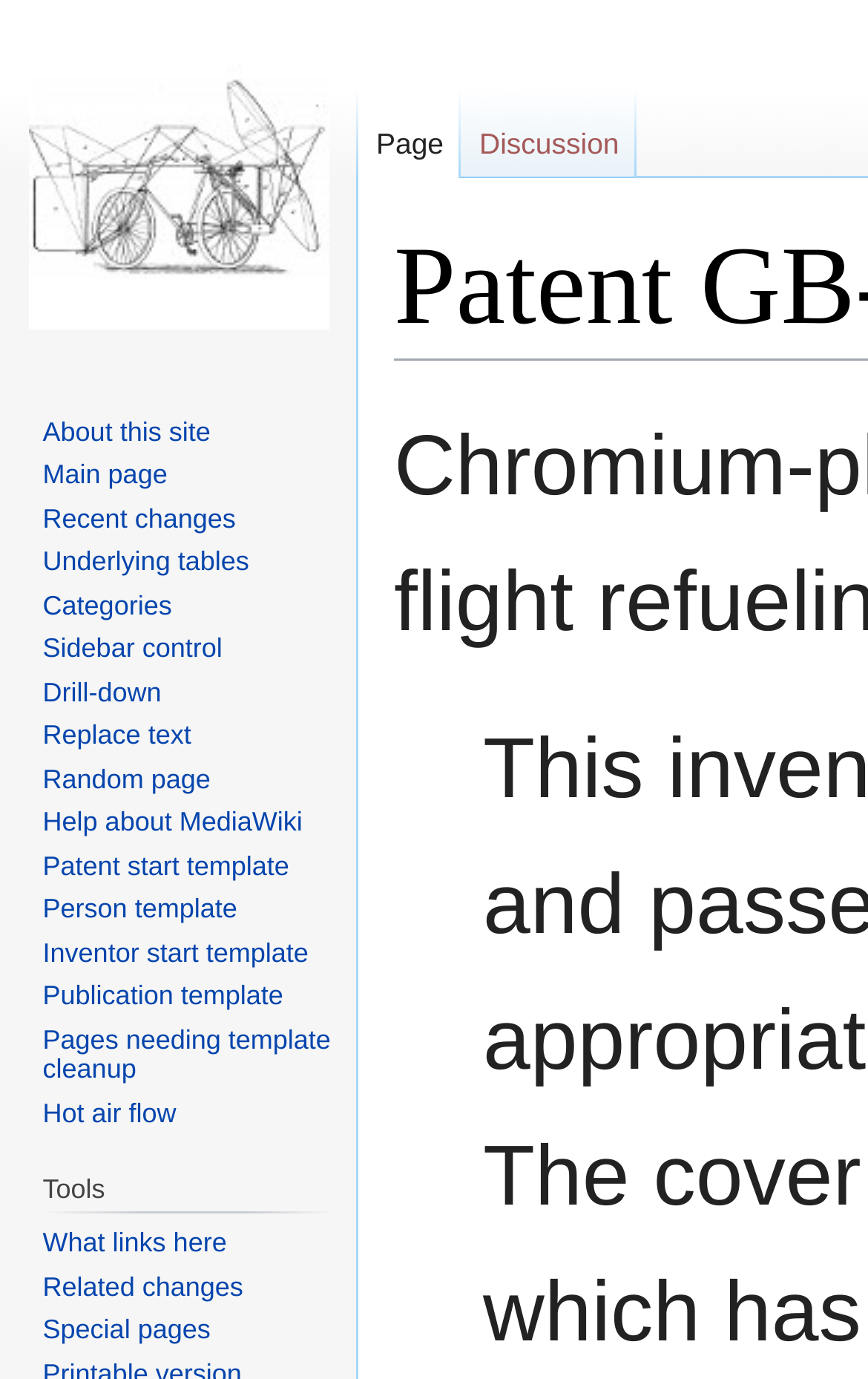Specify the bounding box coordinates (top-left x, top-left y, bottom-right x, bottom-right y) of the UI element in the screenshot that matches this description: name="fulltext" value="Search"

None